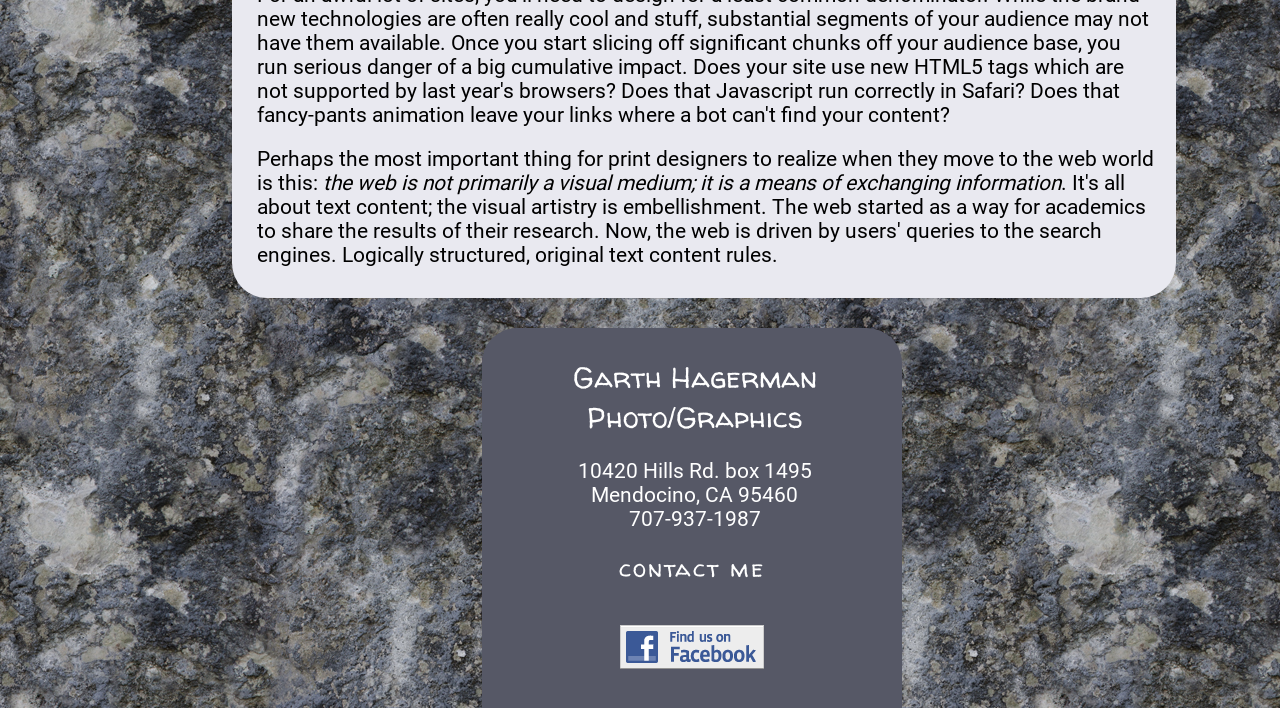What is the location of Garth Hagerman?
Please look at the screenshot and answer using one word or phrase.

Mendocino, CA 95460